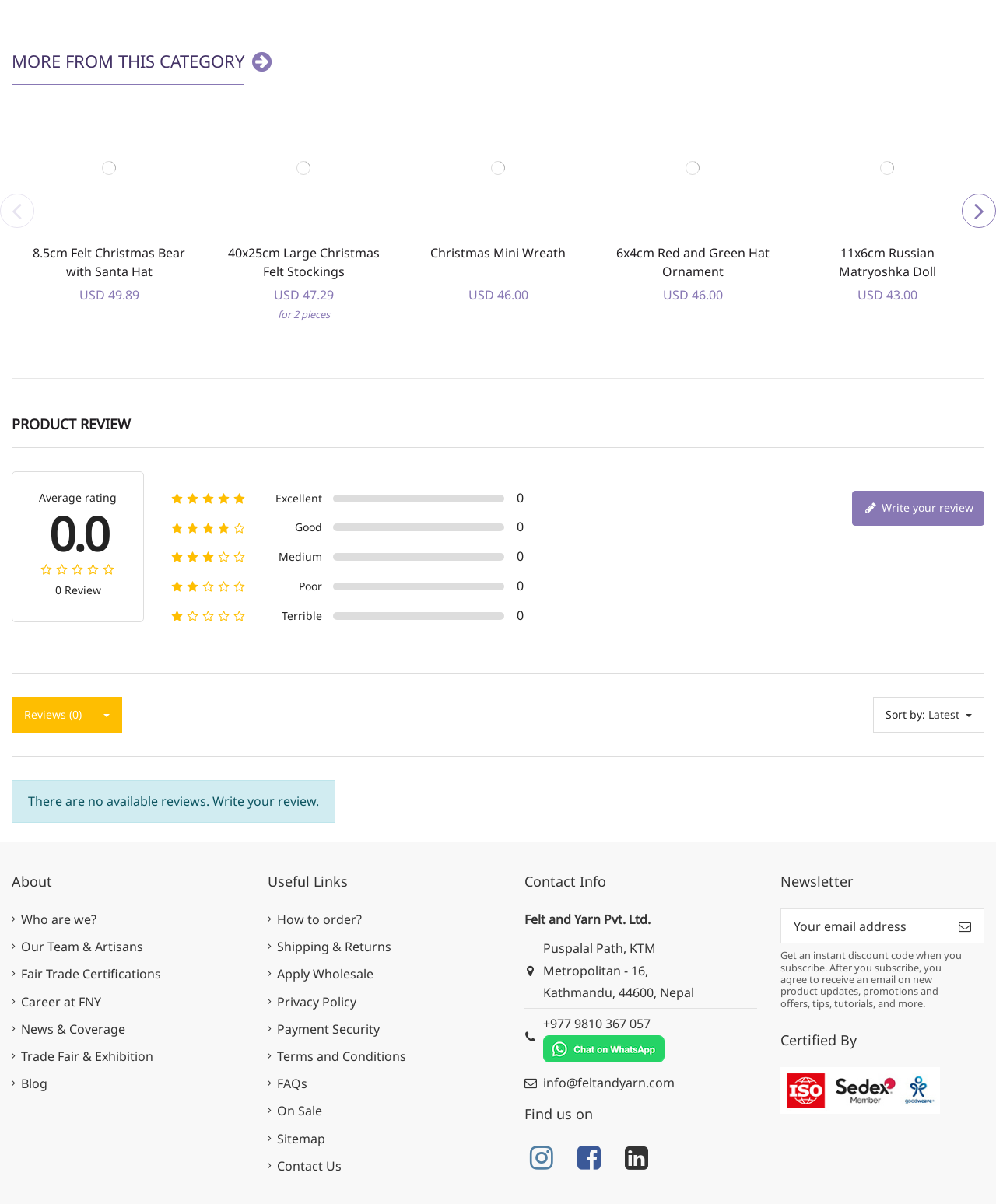Specify the bounding box coordinates of the area that needs to be clicked to achieve the following instruction: "Click on the 'Average rating' heading".

[0.024, 0.413, 0.132, 0.424]